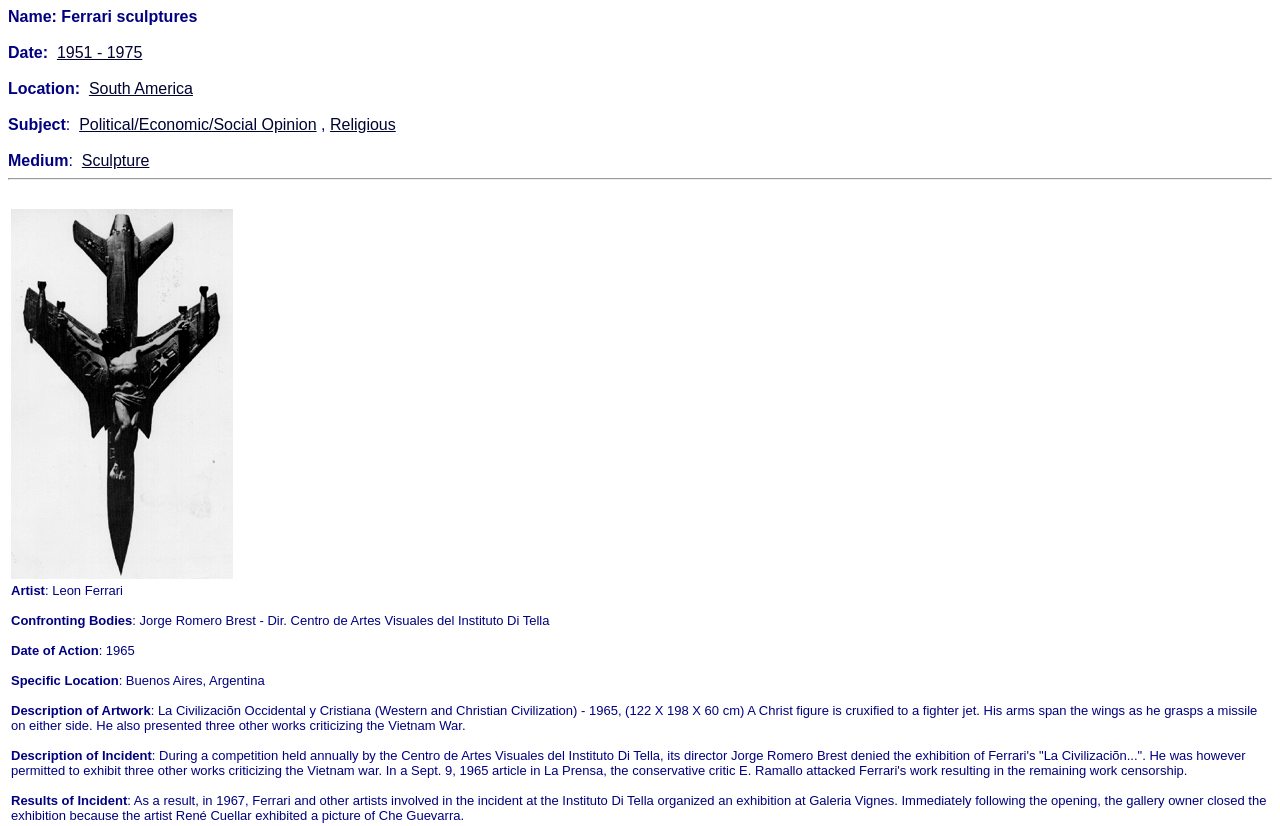What is the medium of the sculpture?
Please use the image to deliver a detailed and complete answer.

The medium of the sculpture can be found in the 'Medium:' section, which is 'Sculpture'. This information is provided in the link 'Sculpture'.